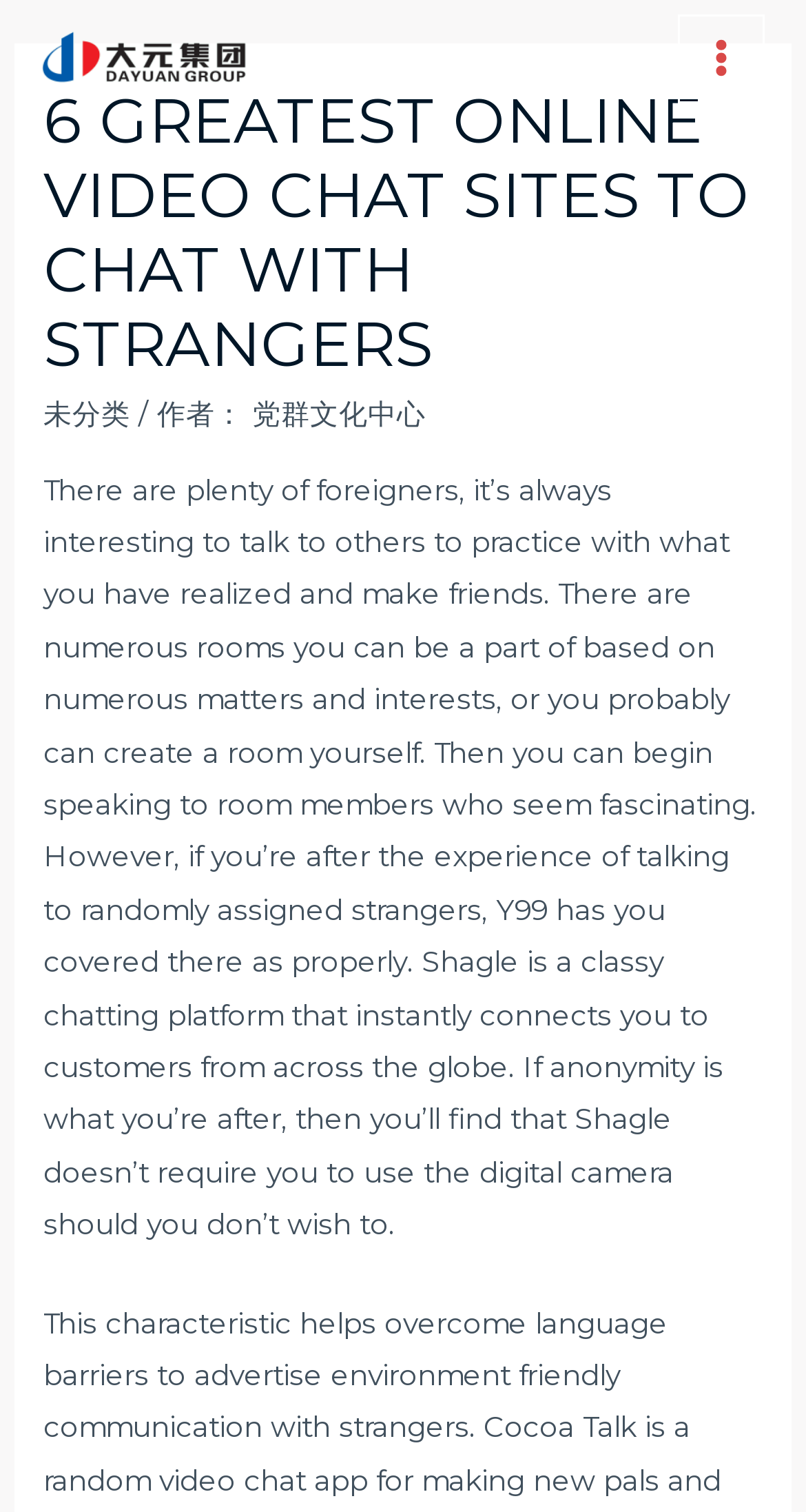Using the provided description: "未分类", find the bounding box coordinates of the corresponding UI element. The output should be four float numbers between 0 and 1, in the format [left, top, right, bottom].

[0.054, 0.263, 0.162, 0.284]